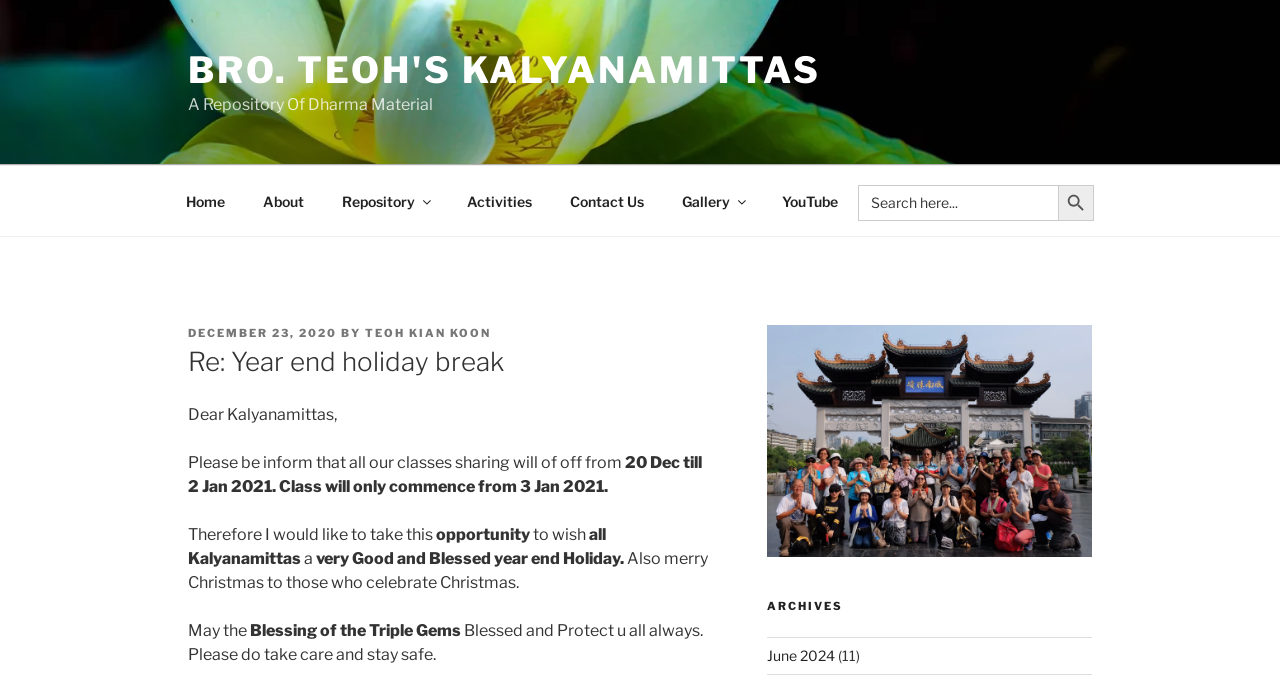What is the name of the website?
Please answer the question with as much detail as possible using the screenshot.

I determined the name of the website by looking at the top-most link element with the text 'BRO. TEOH'S KALYANAMITTAS' which is likely to be the website's title.